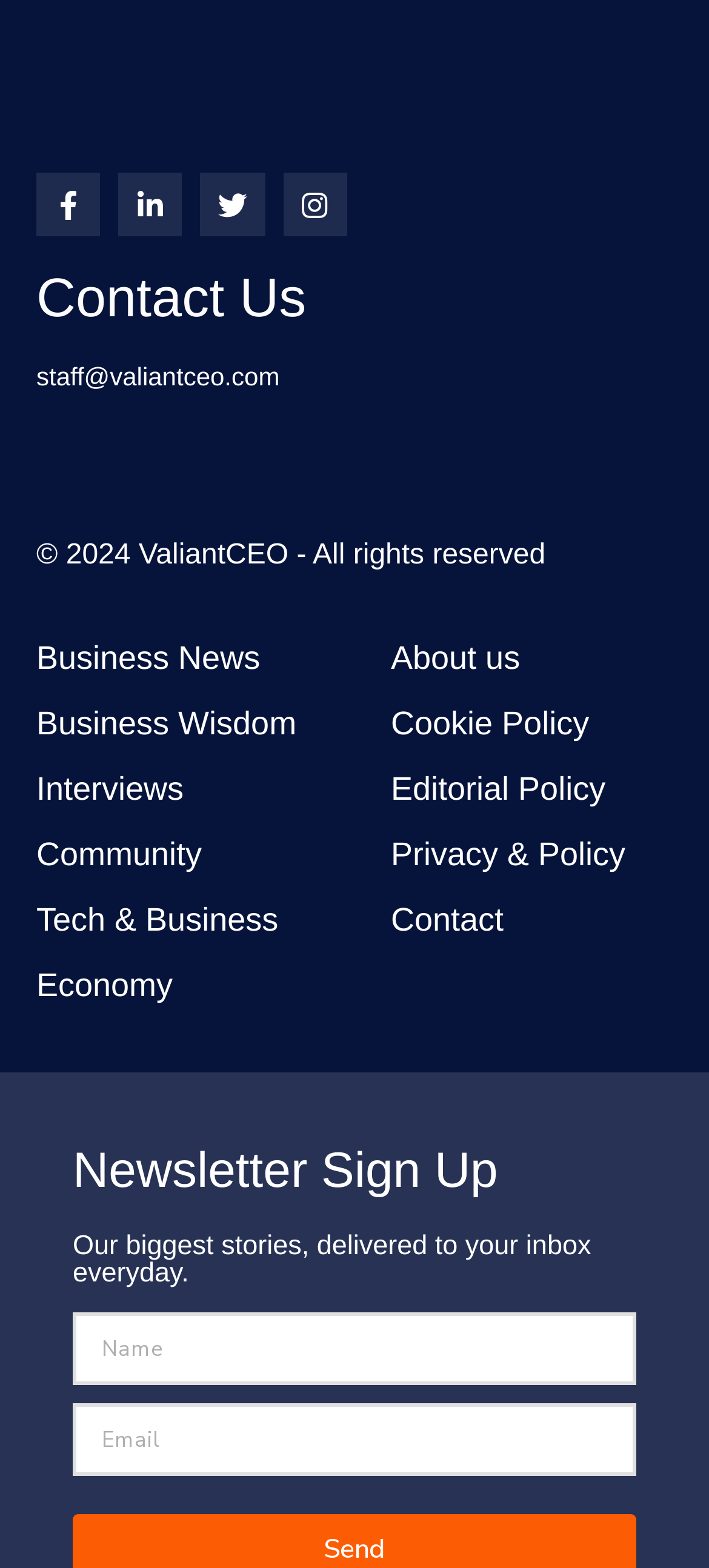Determine the bounding box coordinates of the clickable area required to perform the following instruction: "Click on Facebook link". The coordinates should be represented as four float numbers between 0 and 1: [left, top, right, bottom].

[0.051, 0.11, 0.142, 0.151]